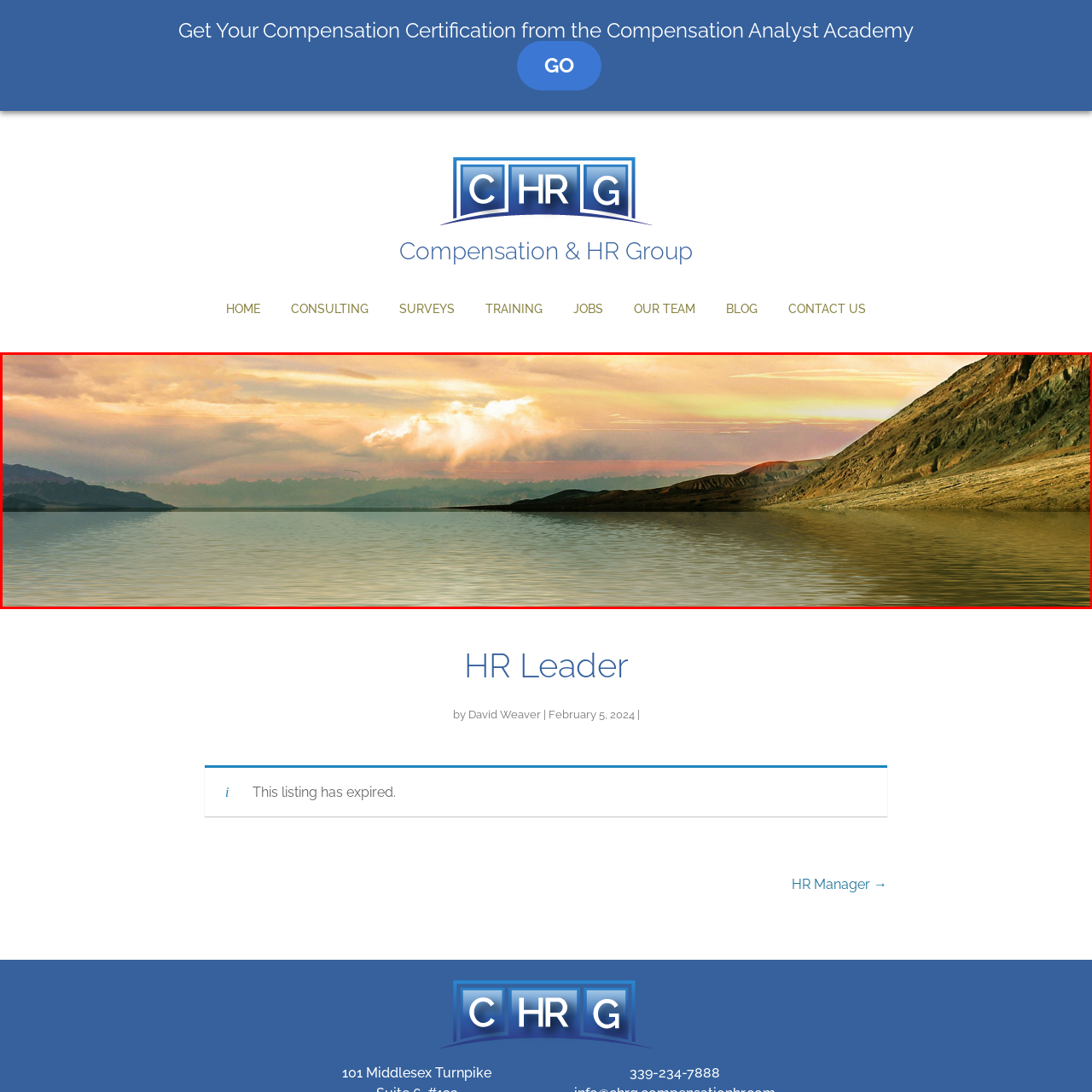What is the atmosphere evoked by this scene?
Inspect the image portion within the red bounding box and deliver a detailed answer to the question.

The caption states that 'this picturesque scene evokes a feeling of peace and harmony with nature', indicating that the atmosphere evoked by this scene is one of tranquility and connection with nature.